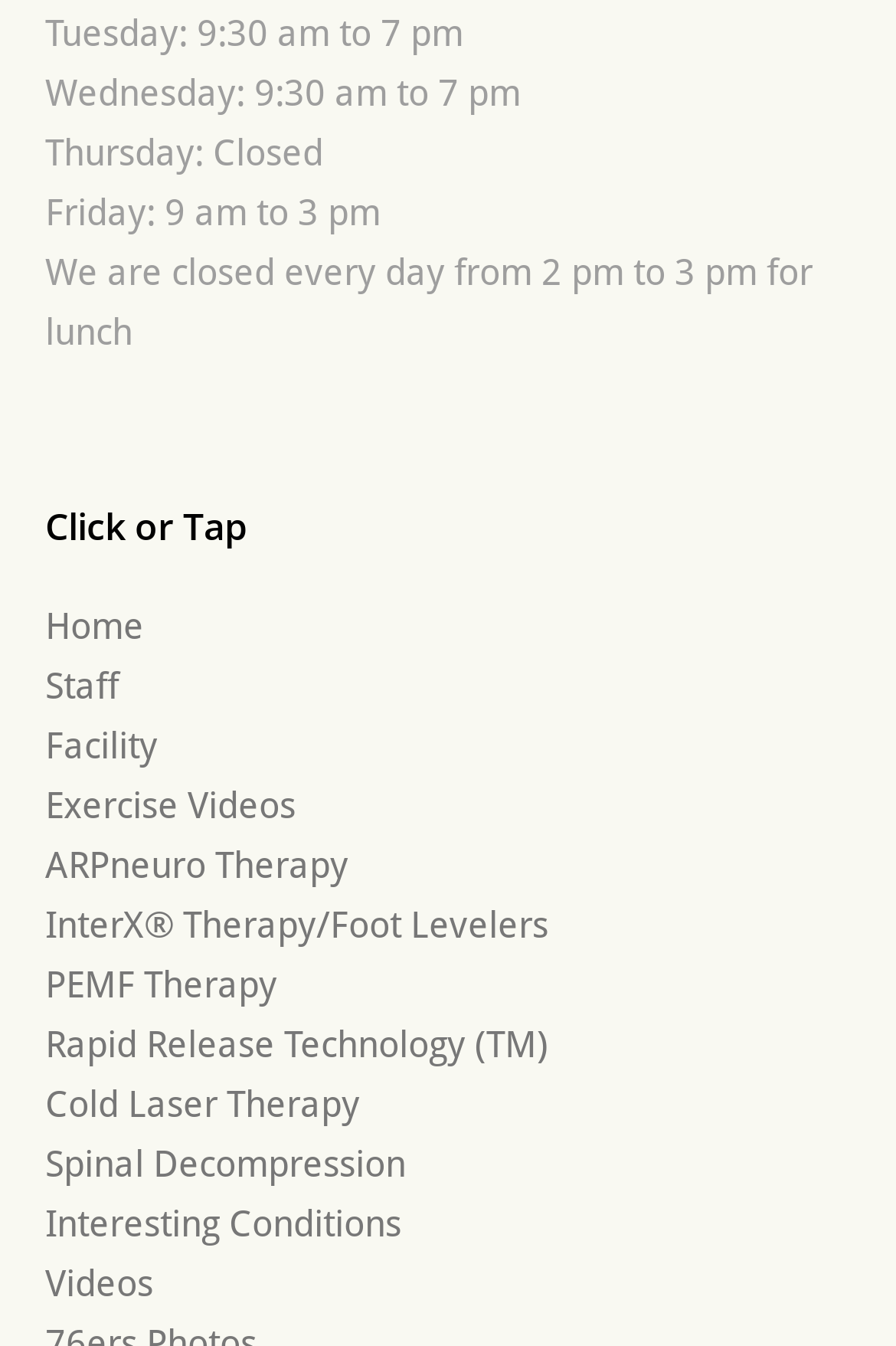How many links are there in the navigation menu?
Using the image, respond with a single word or phrase.

11